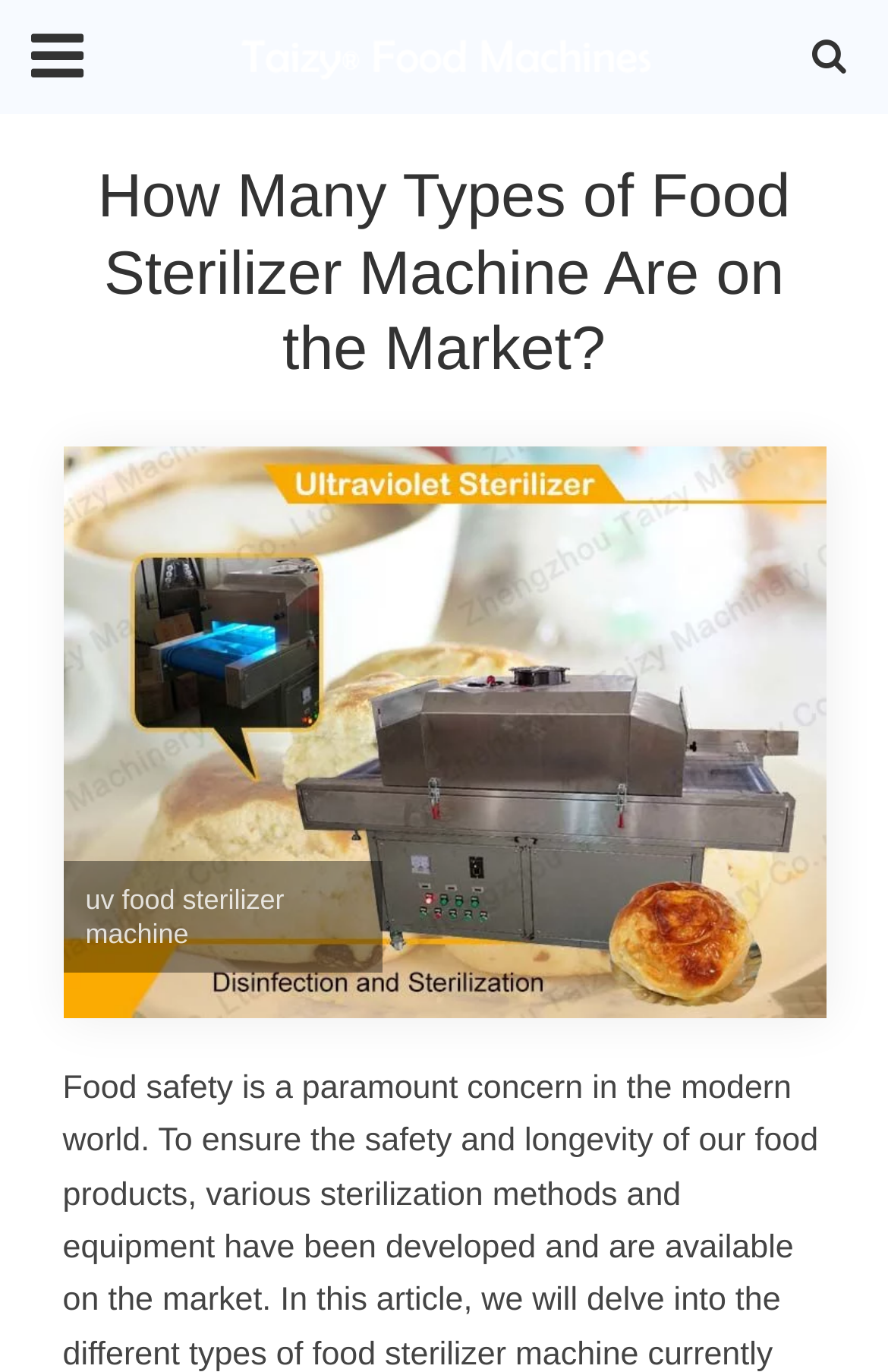Analyze the image and deliver a detailed answer to the question: What is the position of the company logo on the webpage?

By looking at the bounding box coordinates of the company logo, I can see that it is positioned at the top left corner of the webpage, with coordinates [0.244, 0.021, 0.756, 0.061].